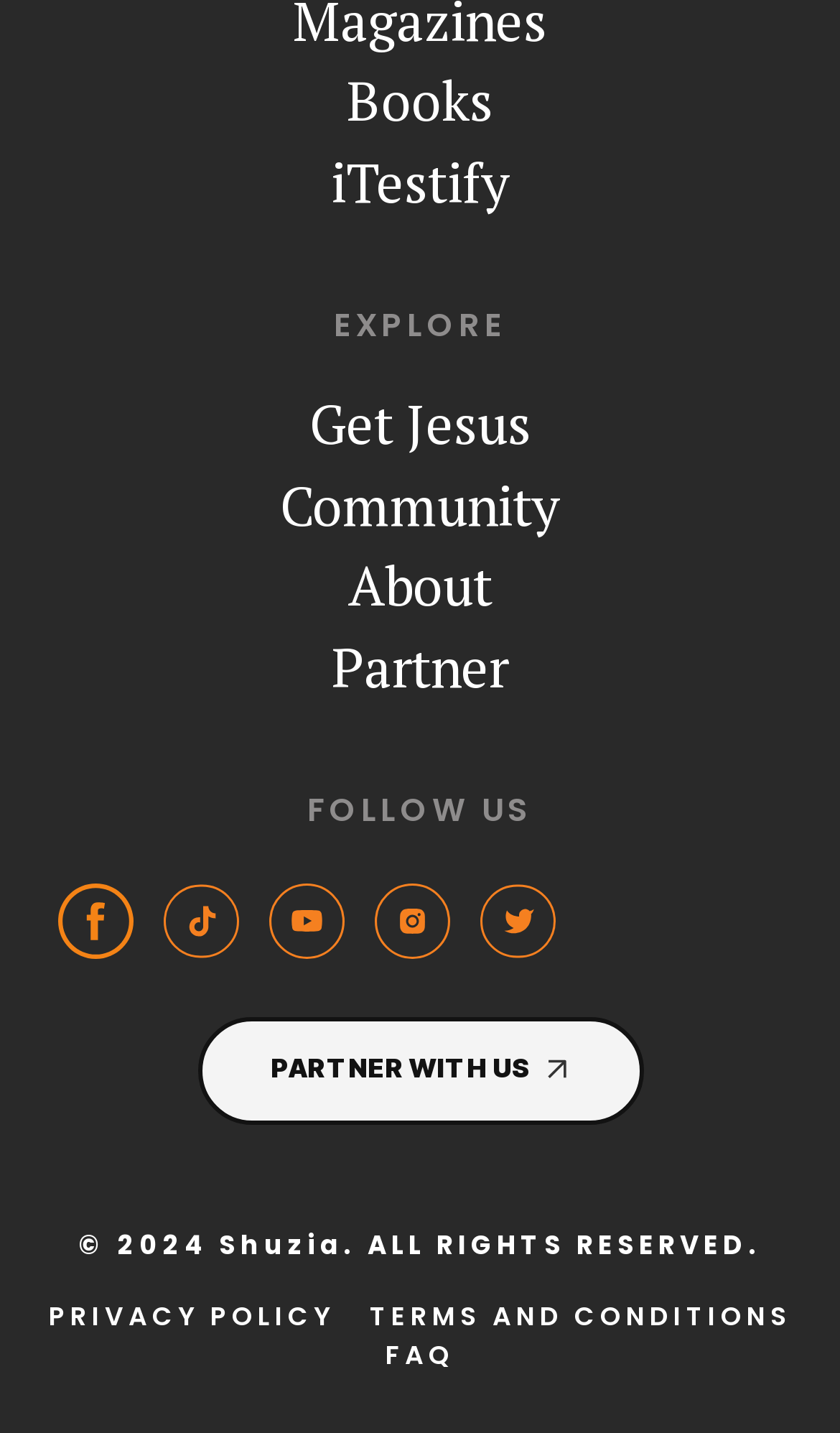What is the text of the copyright notice?
Using the visual information, reply with a single word or short phrase.

© 2024 Shuzia. ALL RIGHTS RESERVED.